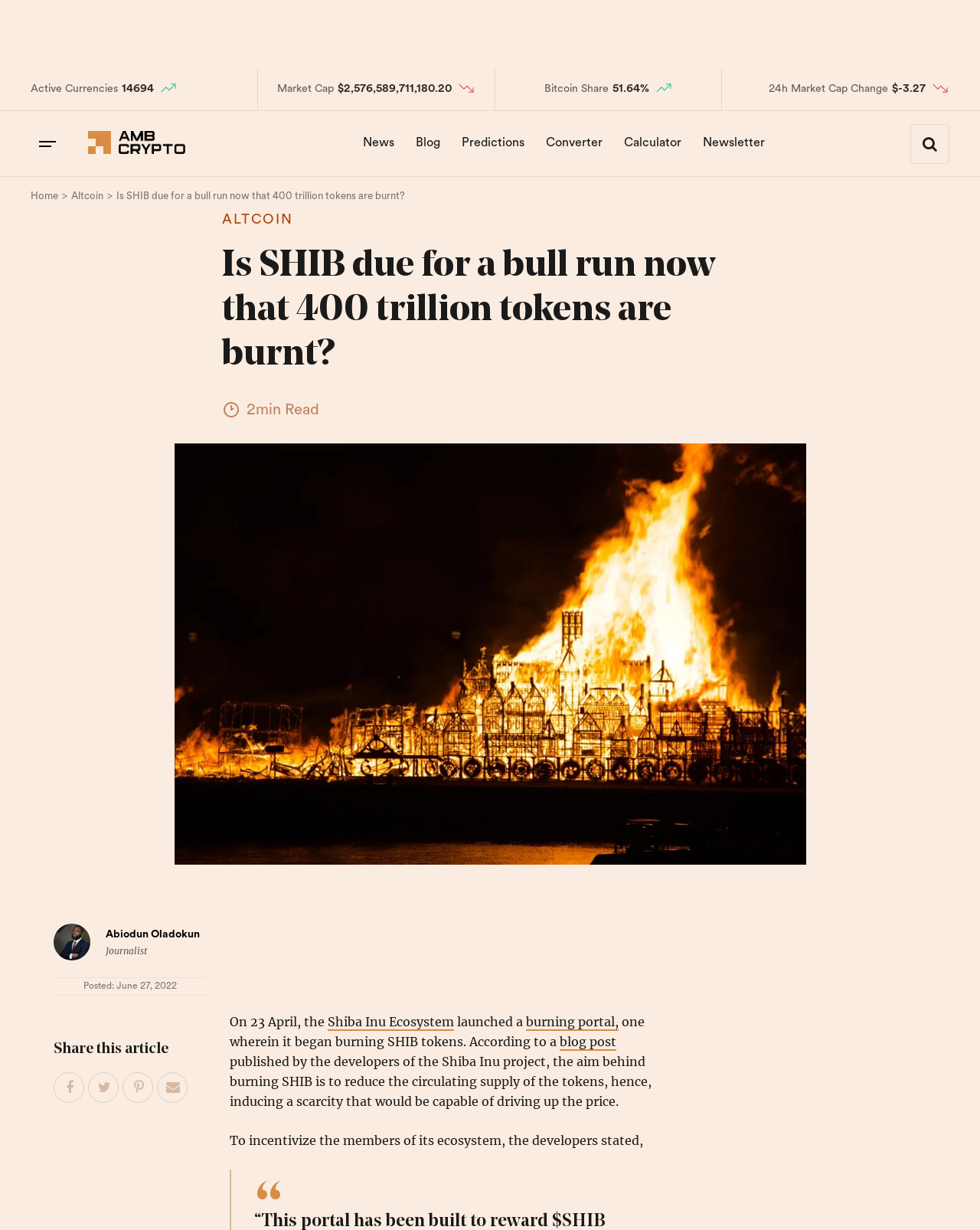Using the provided element description "Abiodun Oladokun", determine the bounding box coordinates of the UI element.

[0.108, 0.755, 0.204, 0.765]